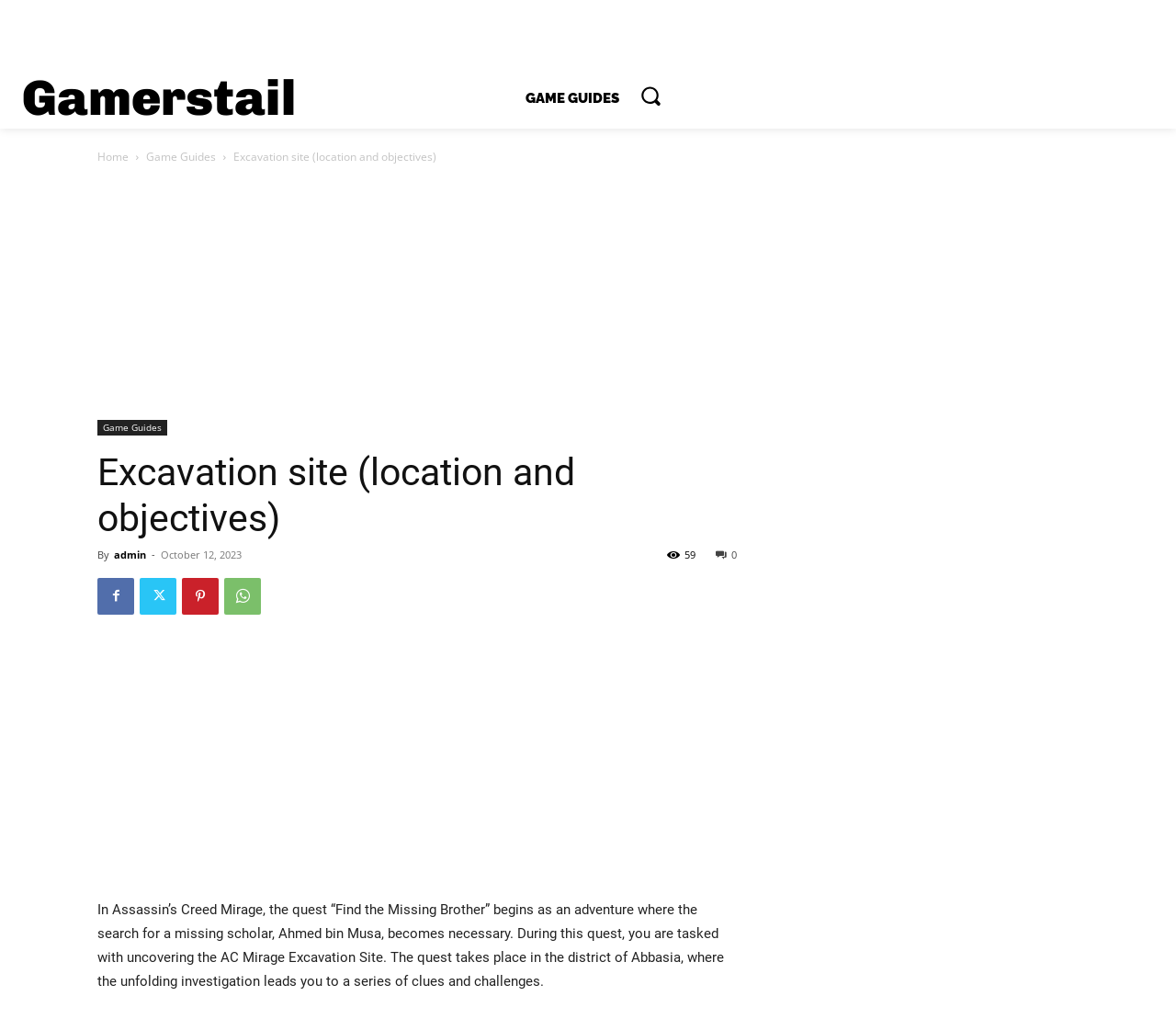Determine the bounding box coordinates of the element that should be clicked to execute the following command: "view Game Guides".

[0.124, 0.144, 0.184, 0.159]